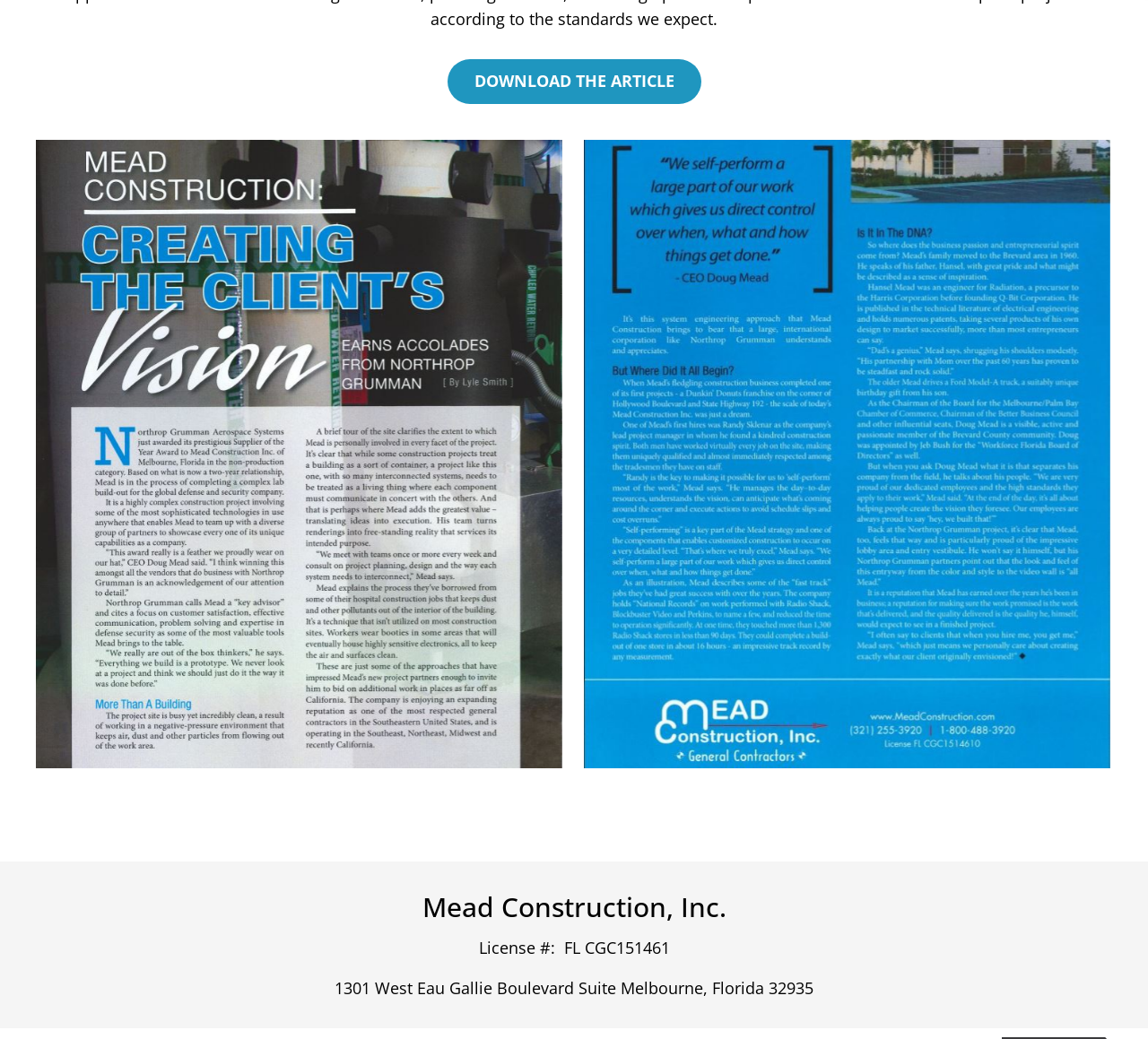From the element description title="SPACE COAST MAGAZINE 2", predict the bounding box coordinates of the UI element. The coordinates must be specified in the format (top-left x, top-left y, bottom-right x, bottom-right y) and should be within the 0 to 1 range.

[0.508, 0.135, 0.967, 0.74]